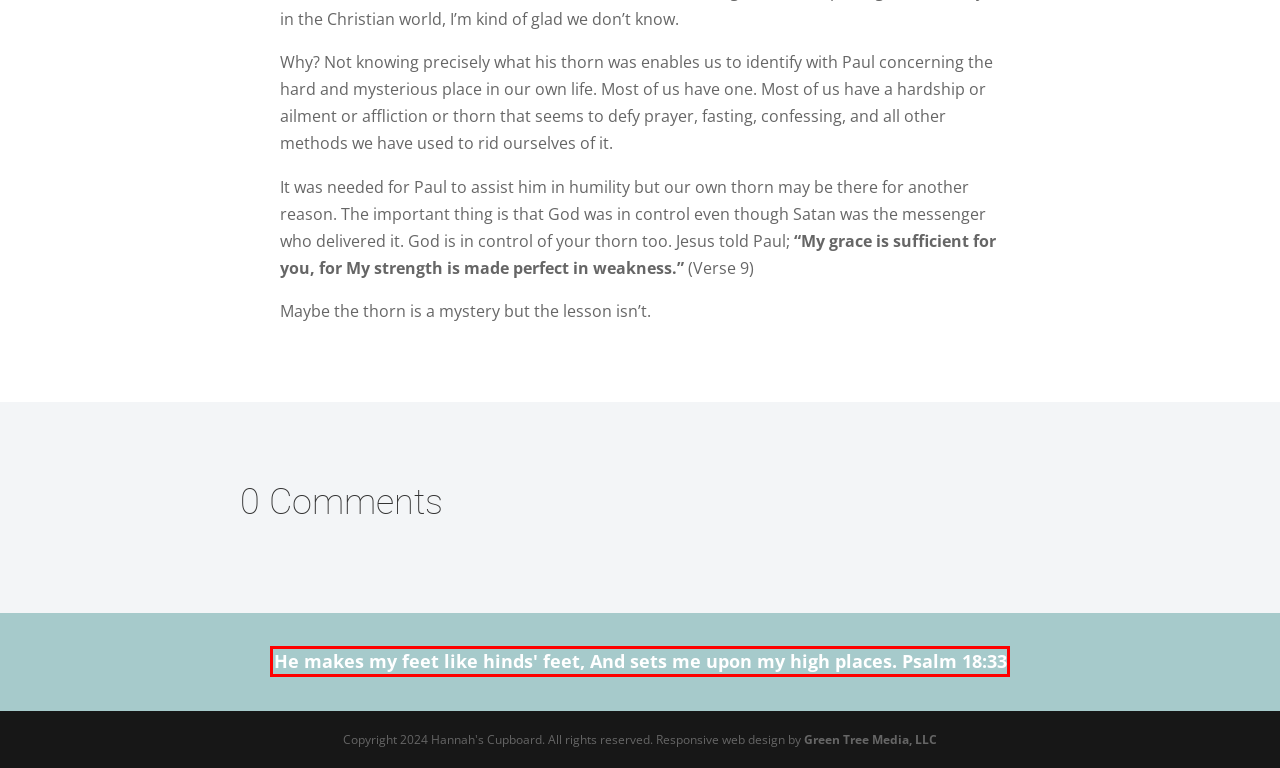You are given a screenshot of a webpage with a red bounding box around an element. Choose the most fitting webpage description for the page that appears after clicking the element within the red bounding box. Here are the candidates:
A. Secret of the Hind's Feet - Hannah's Cupboard
B. Meet the Master - Hannah's Cupboard
C. Cart - Hannah's Cupboard
D. Home - Hannah's Cupboard
E. Prayer: How to Pray - Hannah's Cupboard
F. Daily Devotionals - Hannah's Cupboard
G. Videos - Hannah's Cupboard
H. Pages Archive - Hannah's Cupboard

A